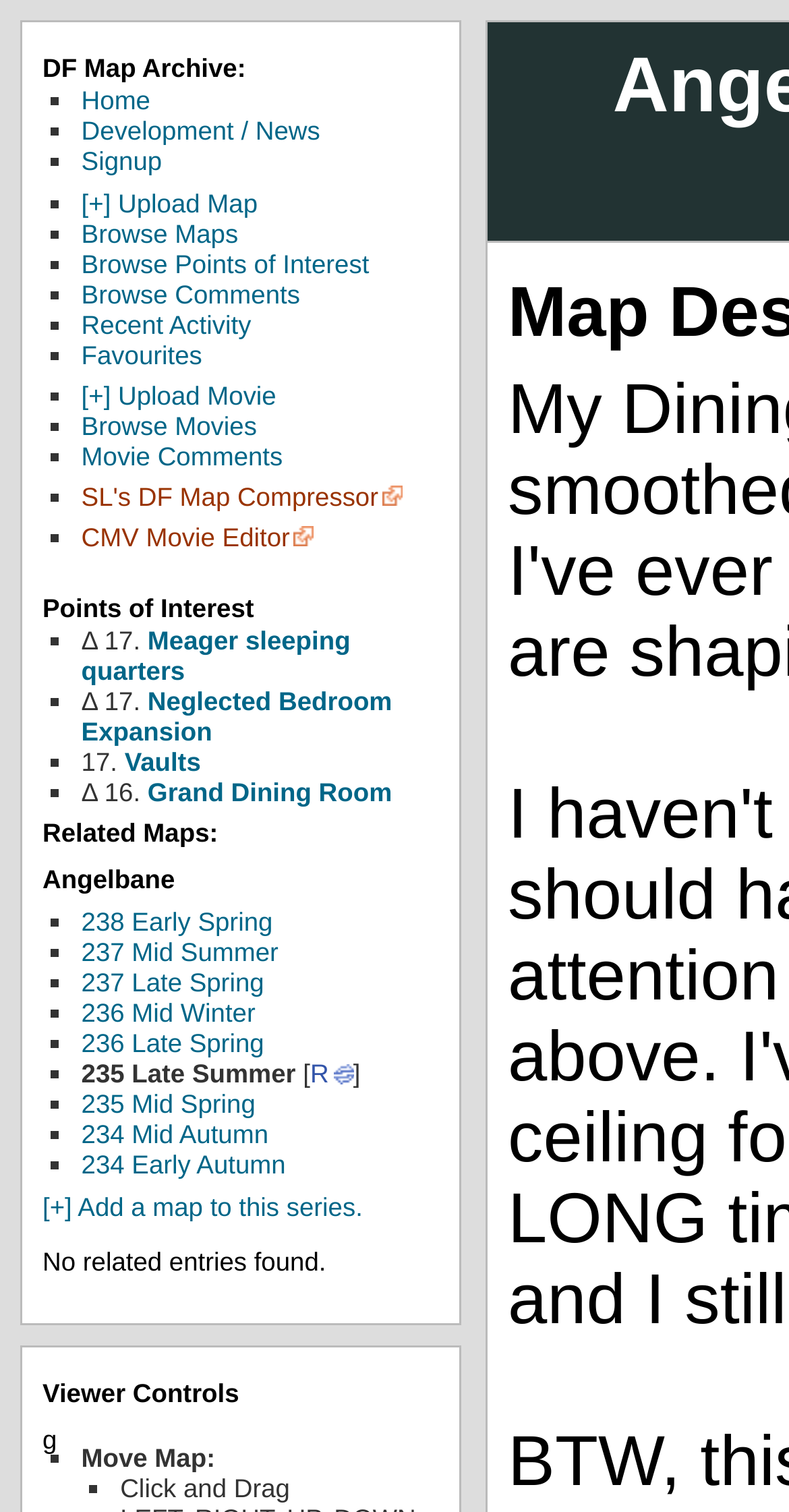What is the name of the map series?
Answer the question in a detailed and comprehensive manner.

I looked at the text 'Angelbane' under the 'Related Maps:' heading, which suggests that it is the name of the map series.